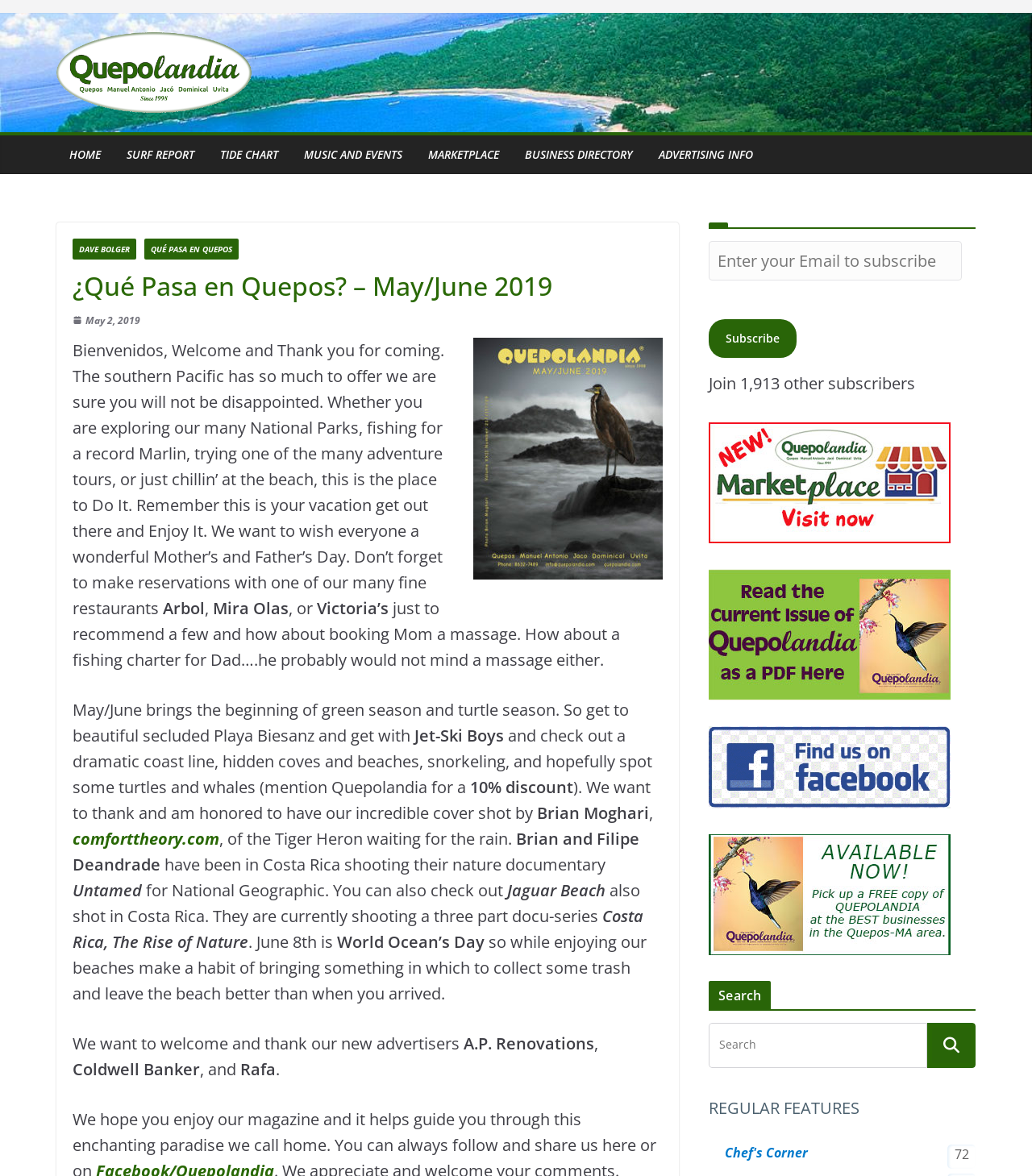What is the name of the photographer who took the cover shot?
Based on the screenshot, answer the question with a single word or phrase.

Brian Moghari